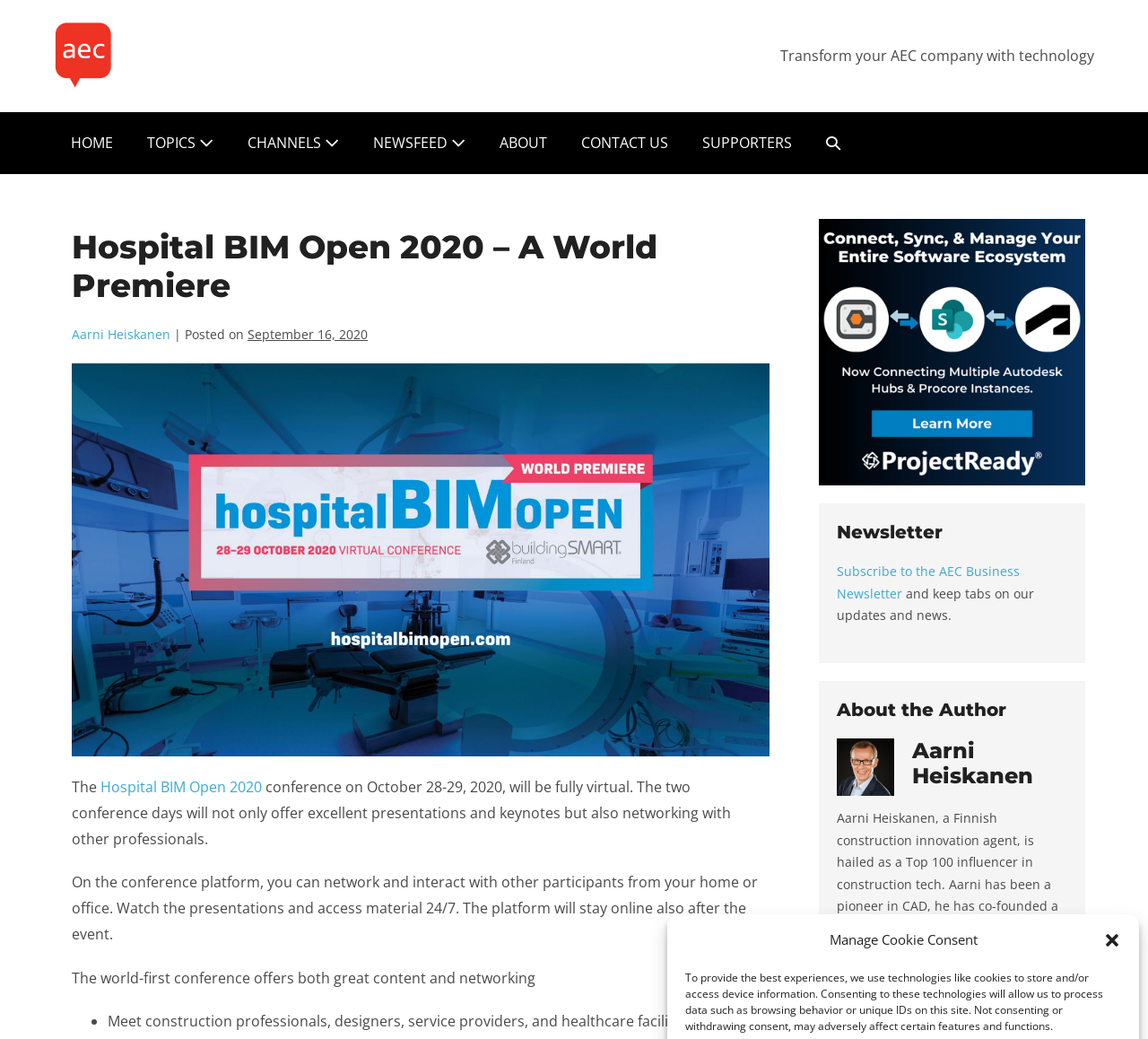What is the name of the company co-founded by Aarni Heiskanen?
Using the information presented in the image, please offer a detailed response to the question.

I found the answer by reading the text 'Aarni has been a pioneer in CAD, he has co-founded a business software company, and worked as a certified management consultant. He runs AE Partners' which mentions the name of the company co-founded by Aarni Heiskanen.